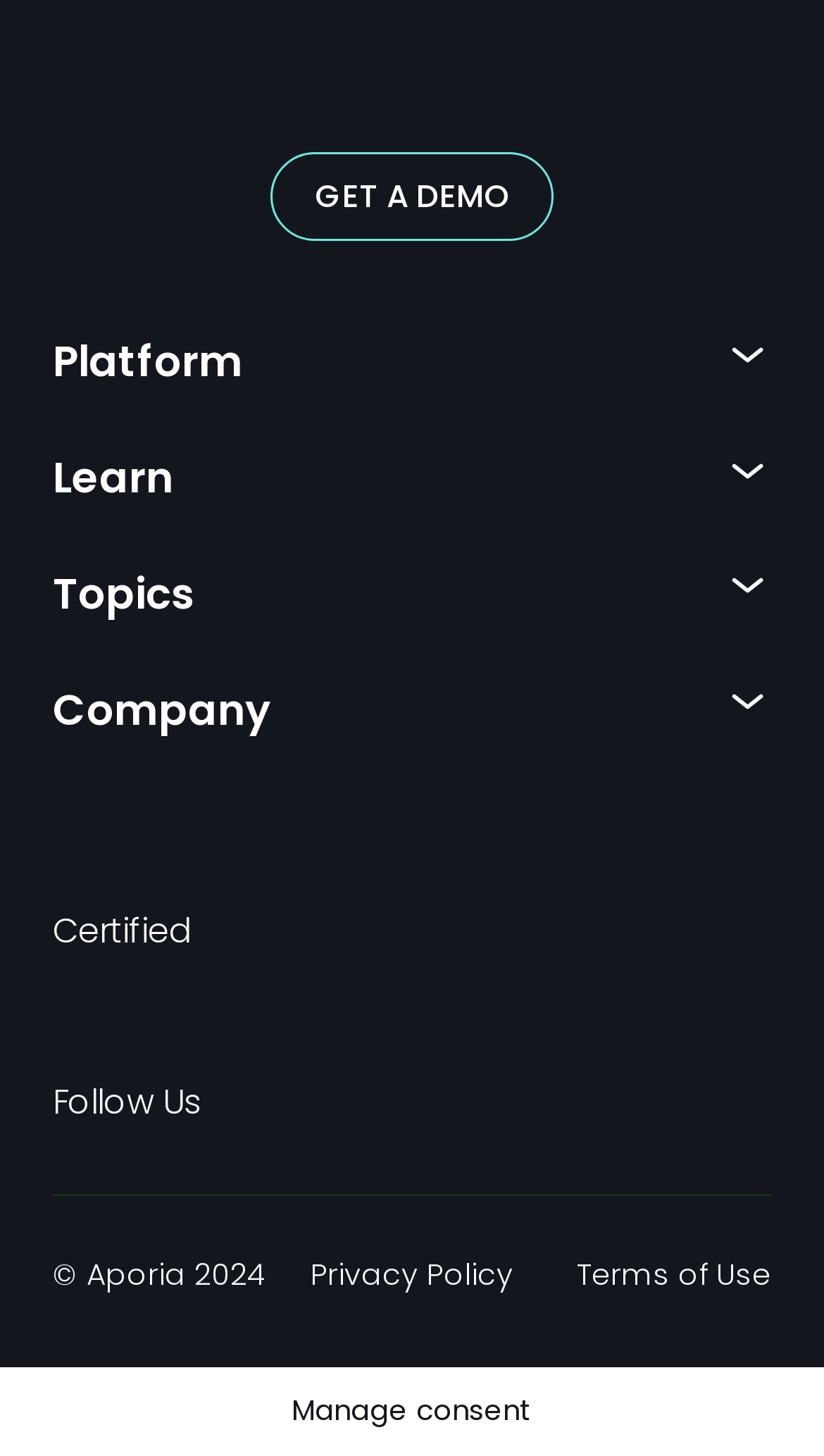Please specify the bounding box coordinates of the element that should be clicked to execute the given instruction: 'Learn about AI Guardrails'. Ensure the coordinates are four float numbers between 0 and 1, expressed as [left, top, right, bottom].

[0.064, 0.277, 0.313, 0.31]